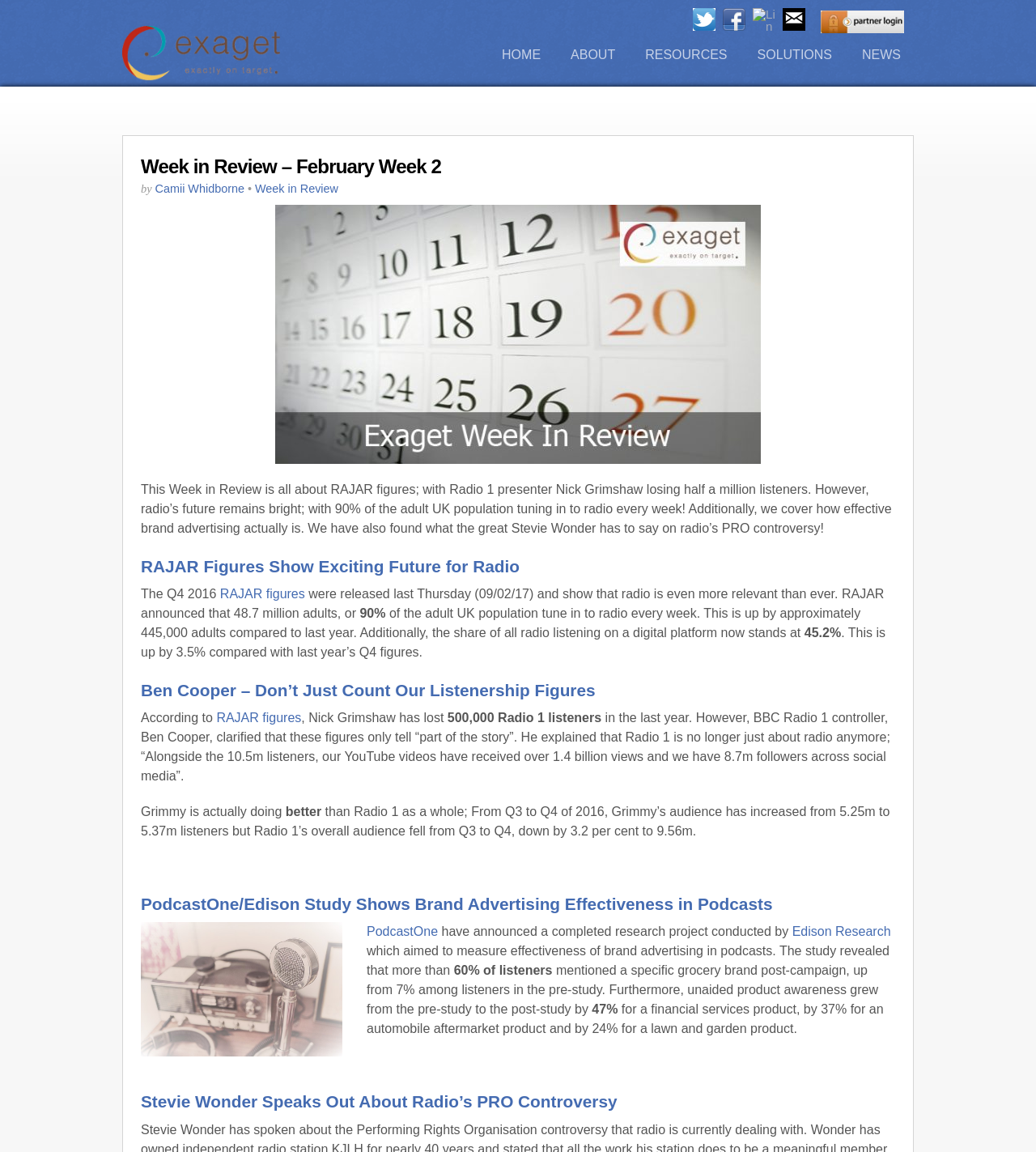Use a single word or phrase to answer the question: 
What is the name of the research company that conducted the study on brand advertising effectiveness in podcasts?

Edison Research